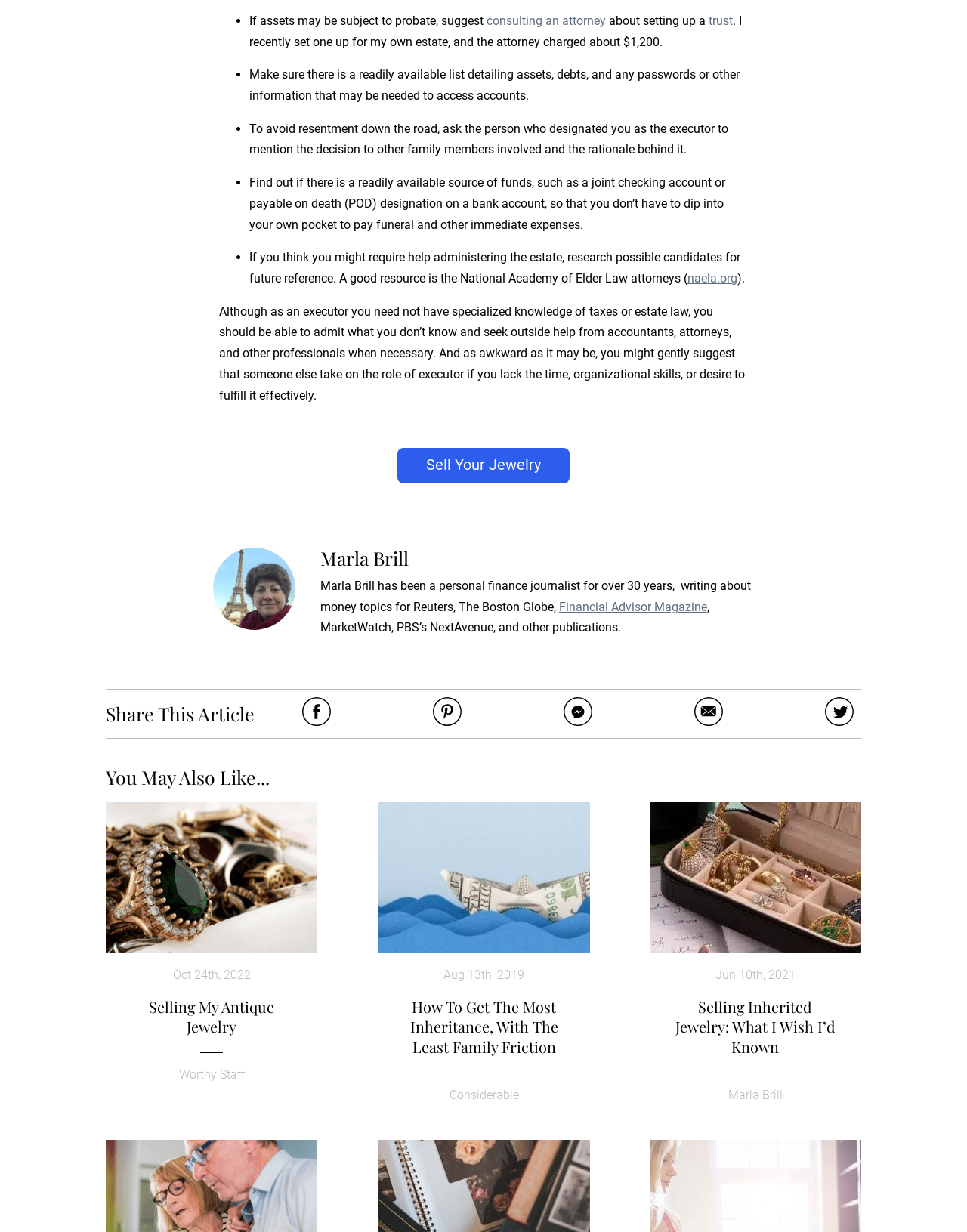Locate the bounding box coordinates of the clickable region necessary to complete the following instruction: "Click on 'Sell Your Jewelry'". Provide the coordinates in the format of four float numbers between 0 and 1, i.e., [left, top, right, bottom].

[0.411, 0.364, 0.589, 0.393]